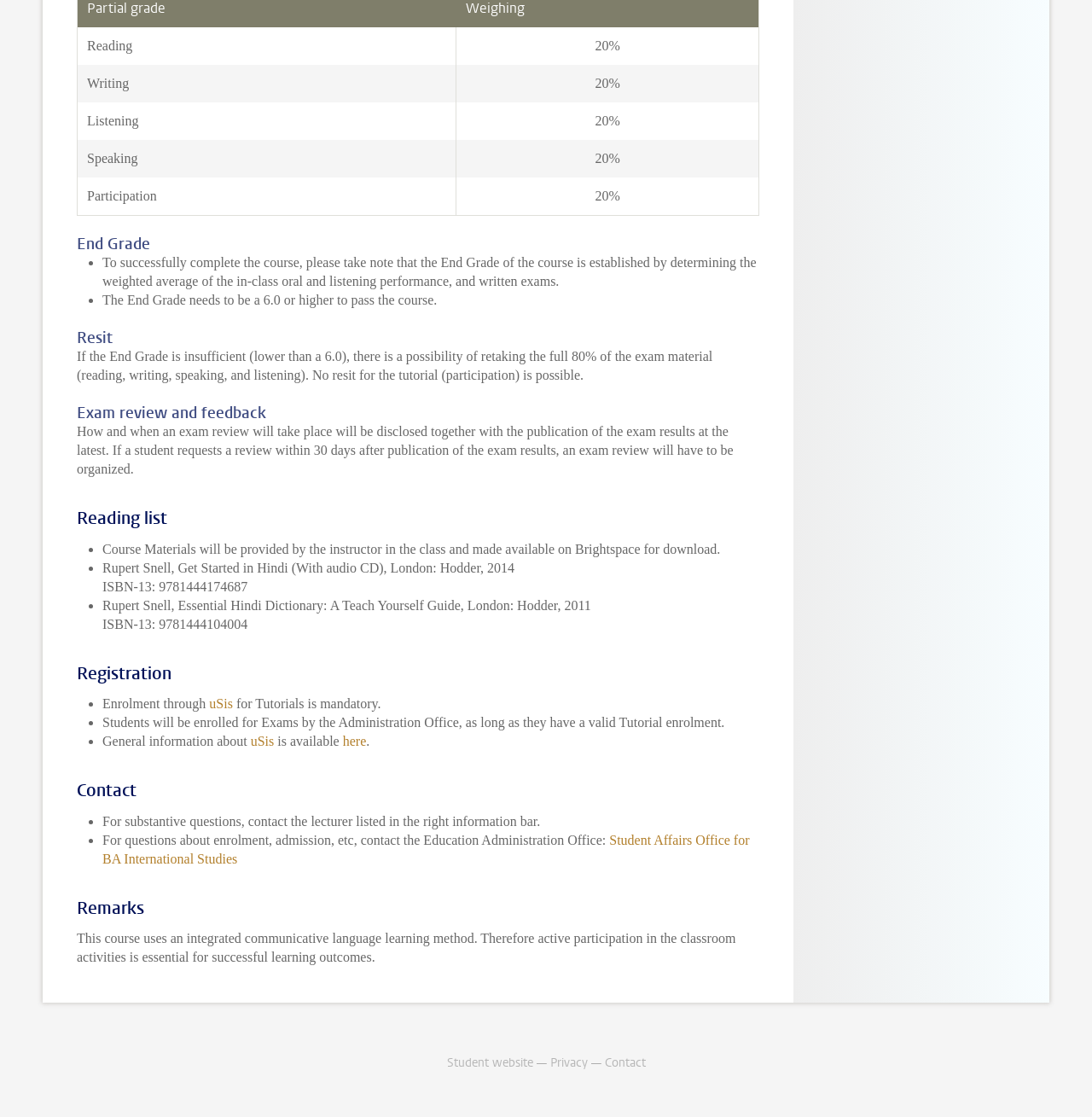From the details in the image, provide a thorough response to the question: How can students enroll for Tutorials?

According to the webpage, students can enroll for Tutorials through uSis, as stated in the 'Registration' section.